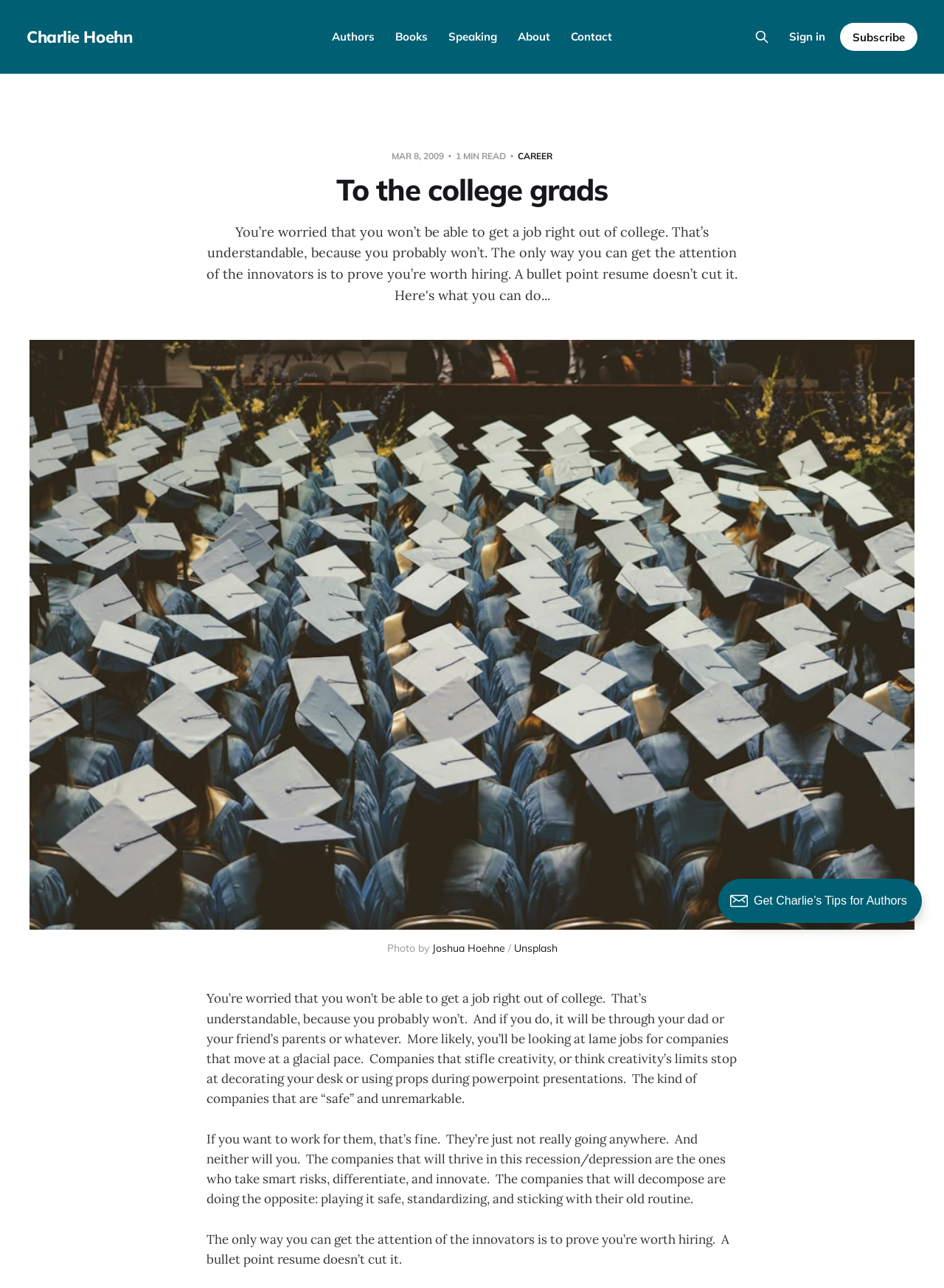Locate the bounding box coordinates of the clickable region necessary to complete the following instruction: "Click on the 'Sign in' link". Provide the coordinates in the format of four float numbers between 0 and 1, i.e., [left, top, right, bottom].

[0.836, 0.022, 0.874, 0.035]